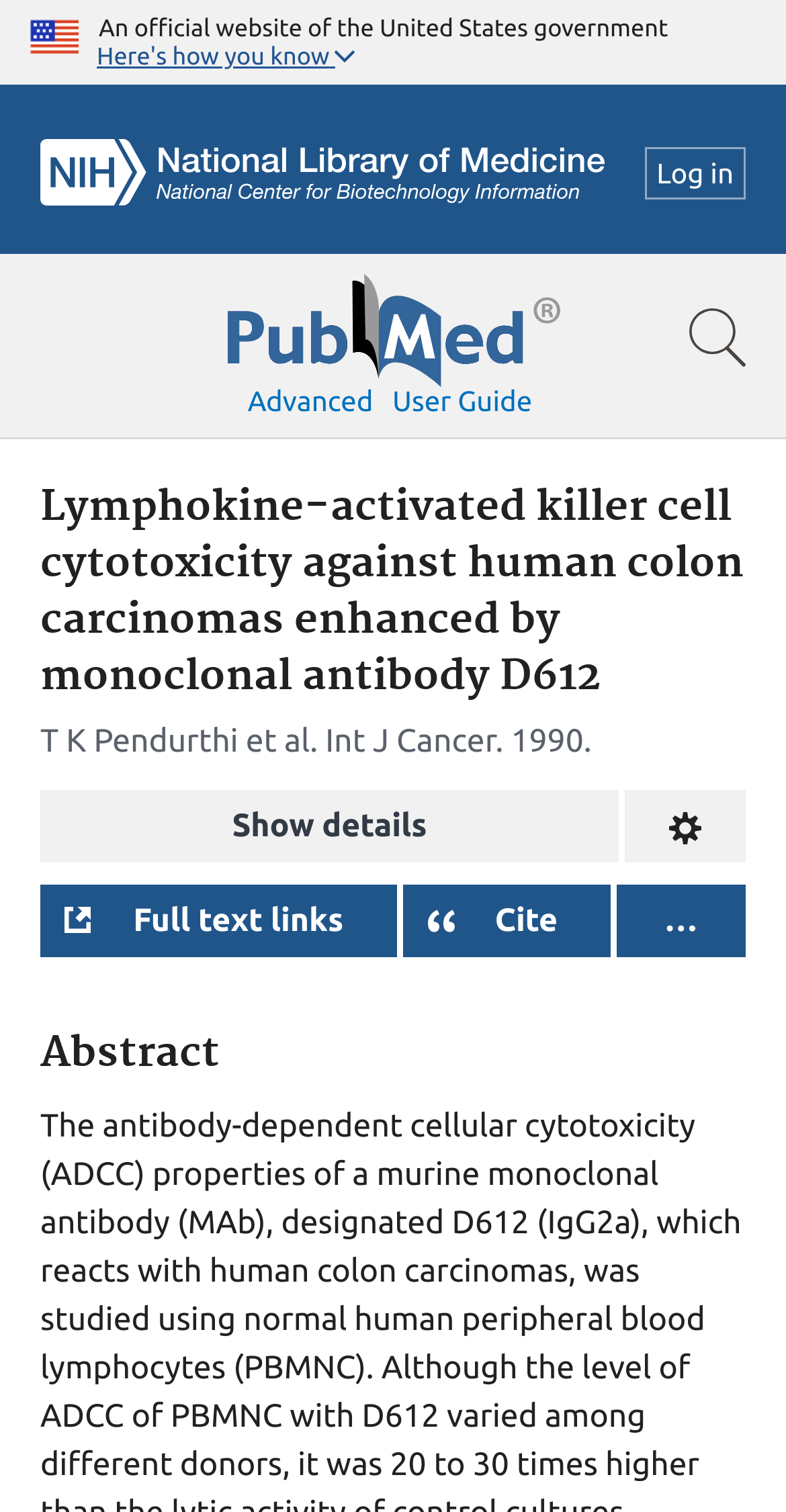Use a single word or phrase to answer the following:
What is the publication year of the article?

1990